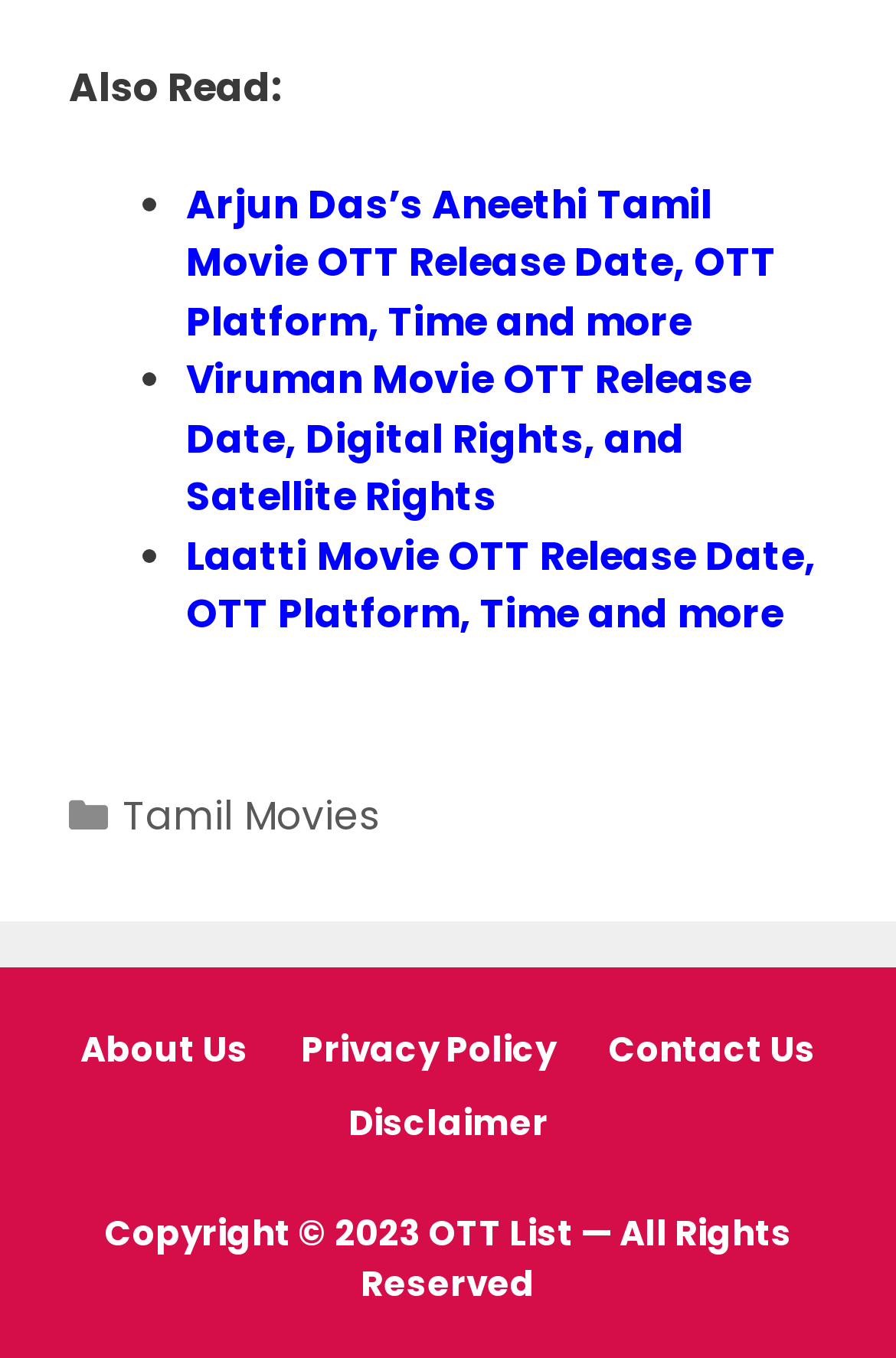Refer to the screenshot and answer the following question in detail:
What is the category of the link 'Arjun Das’s Aneethi Tamil Movie OTT Release Date, OTT Platform, Time and more'?

I found the link 'Arjun Das’s Aneethi Tamil Movie OTT Release Date, OTT Platform, Time and more' and noticed that it is categorized under 'Tamil Movies', which is mentioned in the footer section.